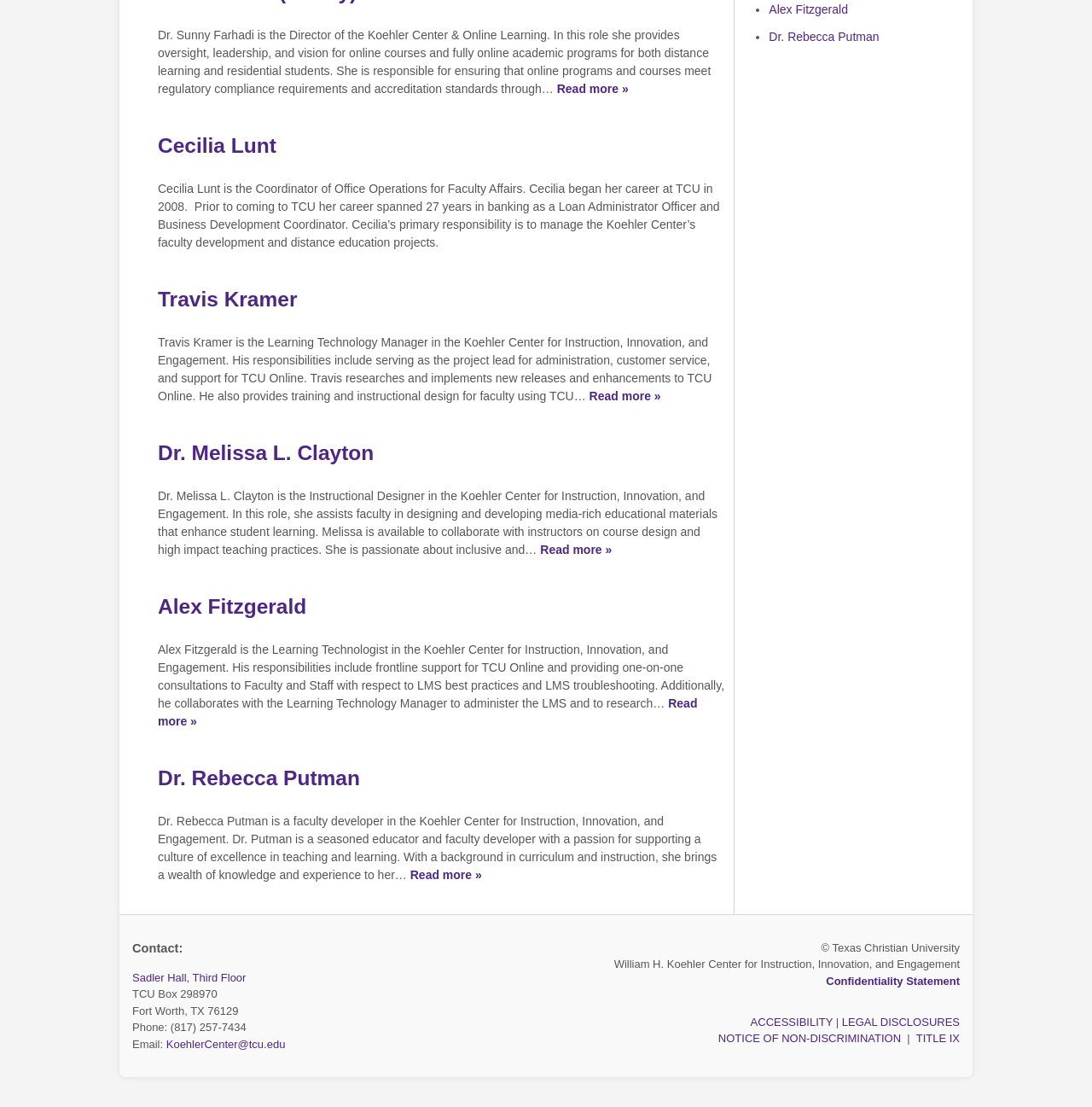Give the bounding box coordinates for this UI element: "Alex Fitzgerald". The coordinates should be four float numbers between 0 and 1, arranged as [left, top, right, bottom].

[0.145, 0.537, 0.281, 0.558]